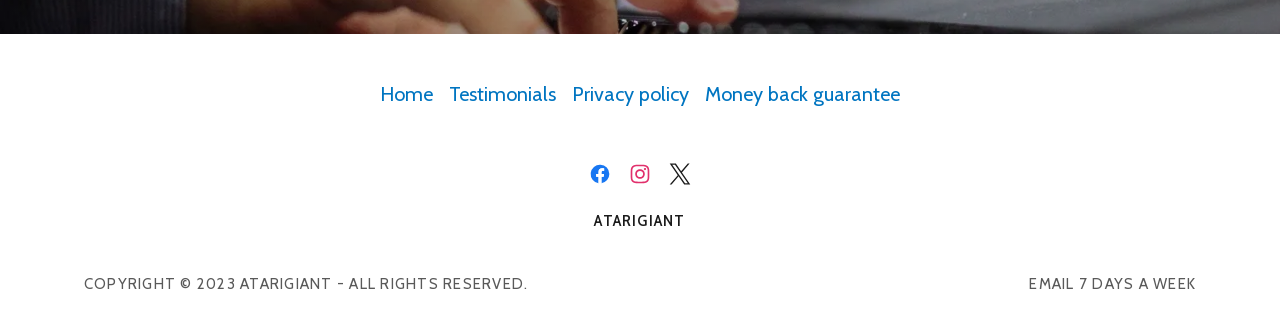Find the bounding box coordinates for the HTML element specified by: "aria-label="Twitter Social Link"".

[0.516, 0.46, 0.547, 0.579]